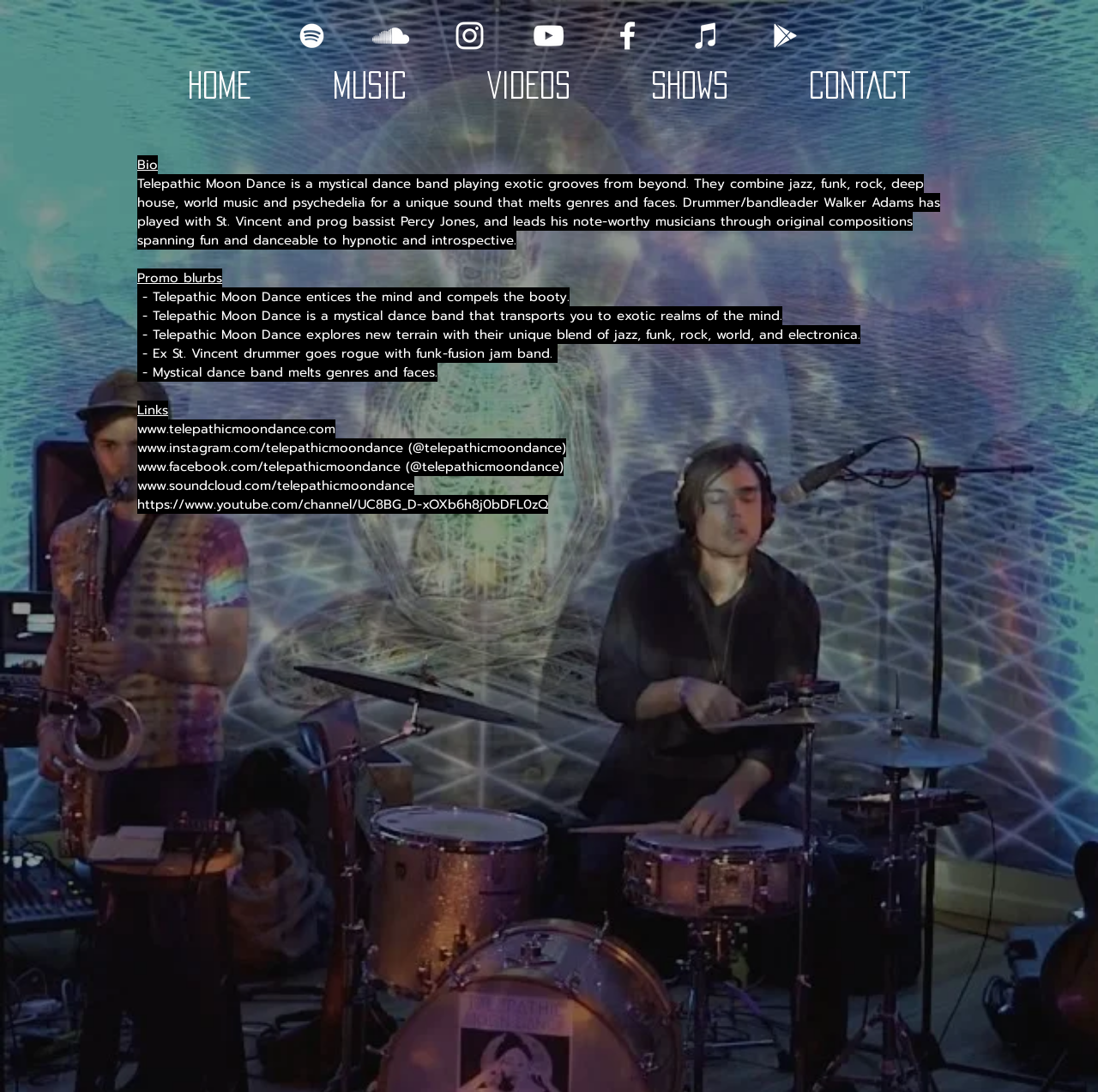Locate the bounding box coordinates of the area you need to click to fulfill this instruction: 'Check out www.telepathicmoondance.com'. The coordinates must be in the form of four float numbers ranging from 0 to 1: [left, top, right, bottom].

[0.125, 0.384, 0.305, 0.401]